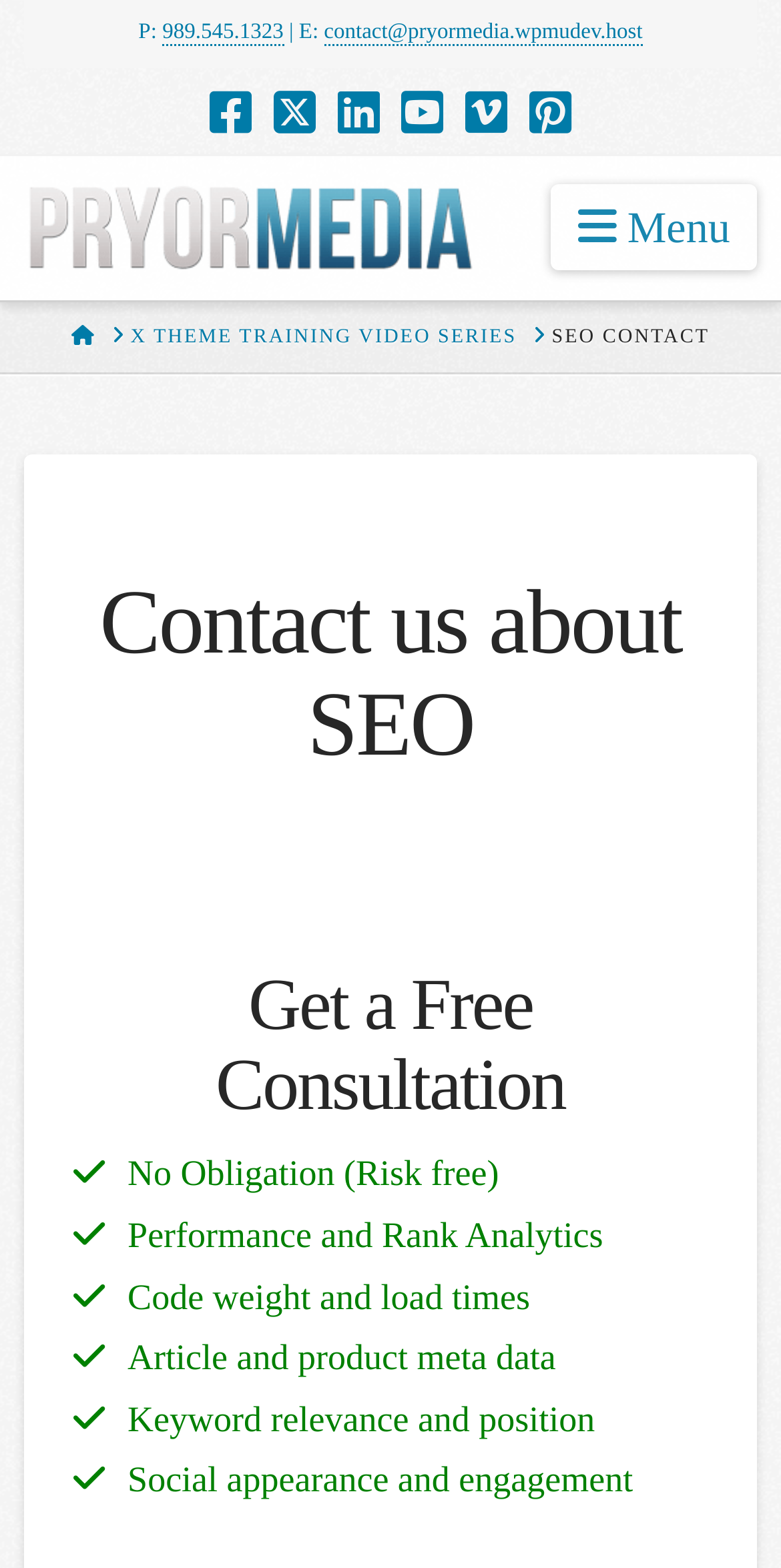Please specify the bounding box coordinates in the format (top-left x, top-left y, bottom-right x, bottom-right y), with values ranging from 0 to 1. Identify the bounding box for the UI component described as follows: contact@pryormedia.wpmudev.host

[0.415, 0.013, 0.823, 0.029]